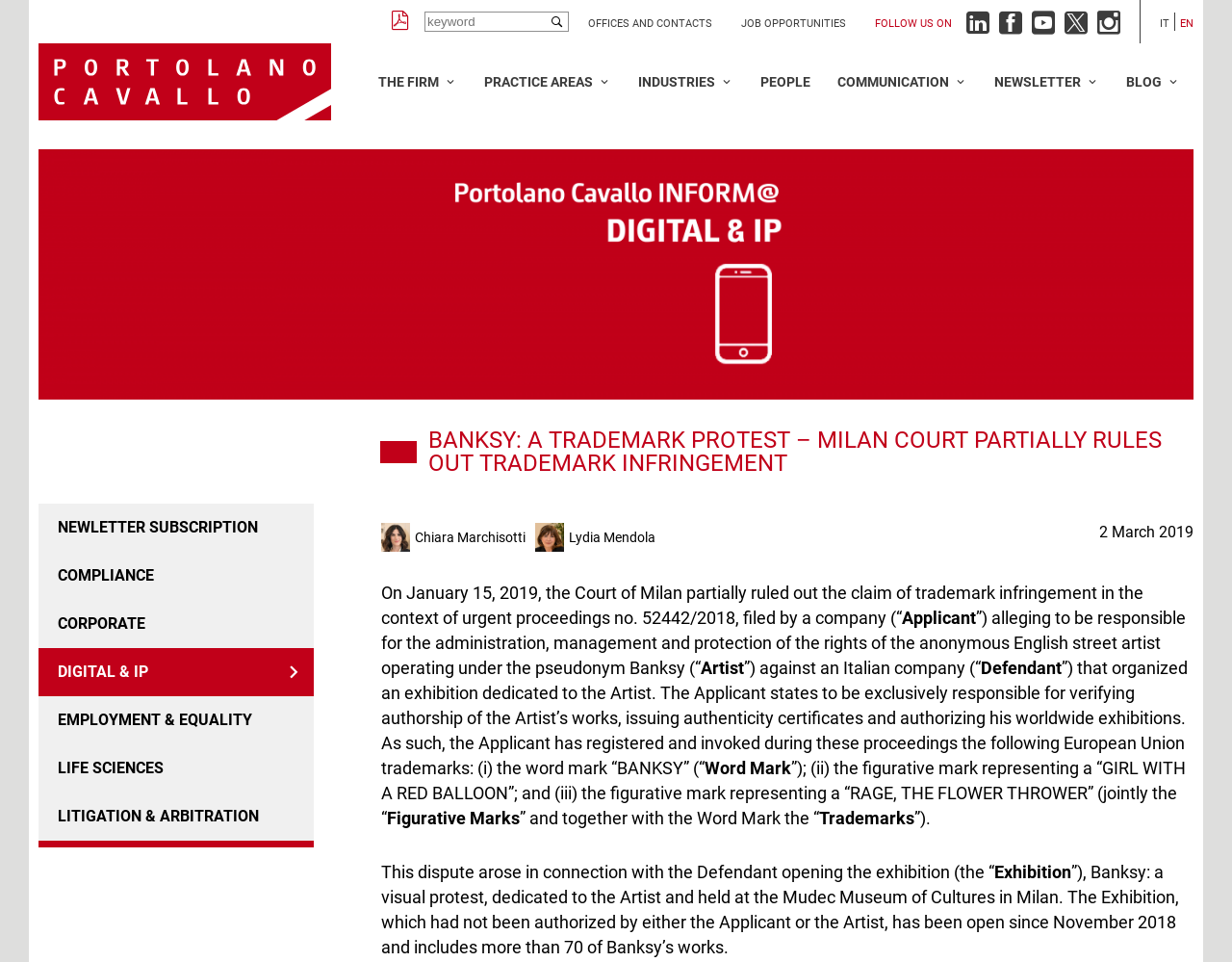Specify the bounding box coordinates of the region I need to click to perform the following instruction: "Read the newsletter". The coordinates must be four float numbers in the range of 0 to 1, i.e., [left, top, right, bottom].

[0.031, 0.524, 0.255, 0.574]